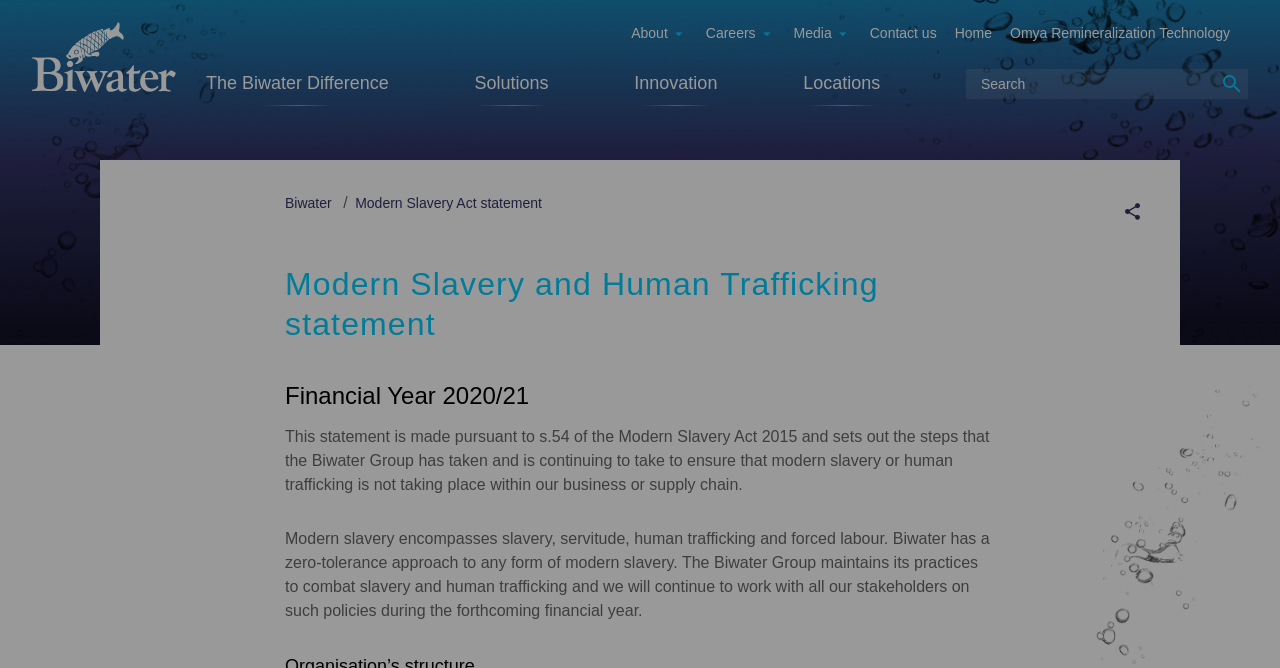Identify the bounding box coordinates of the clickable region to carry out the given instruction: "Go to The Biwater Difference page".

[0.161, 0.109, 0.304, 0.184]